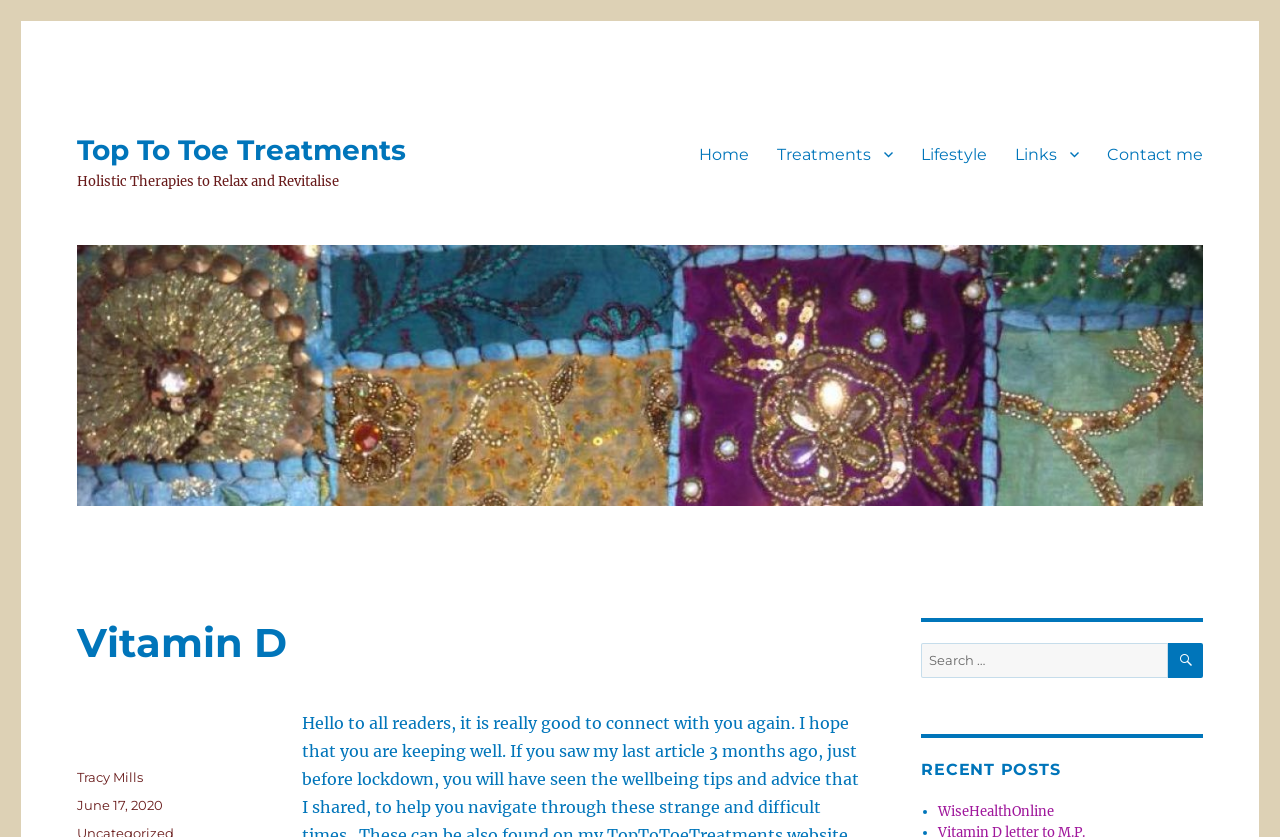Refer to the image and answer the question with as much detail as possible: What is the name of the author?

I found the author's name by looking at the header section of the webpage, where it says 'Author' followed by the name 'Tracy Mills'.